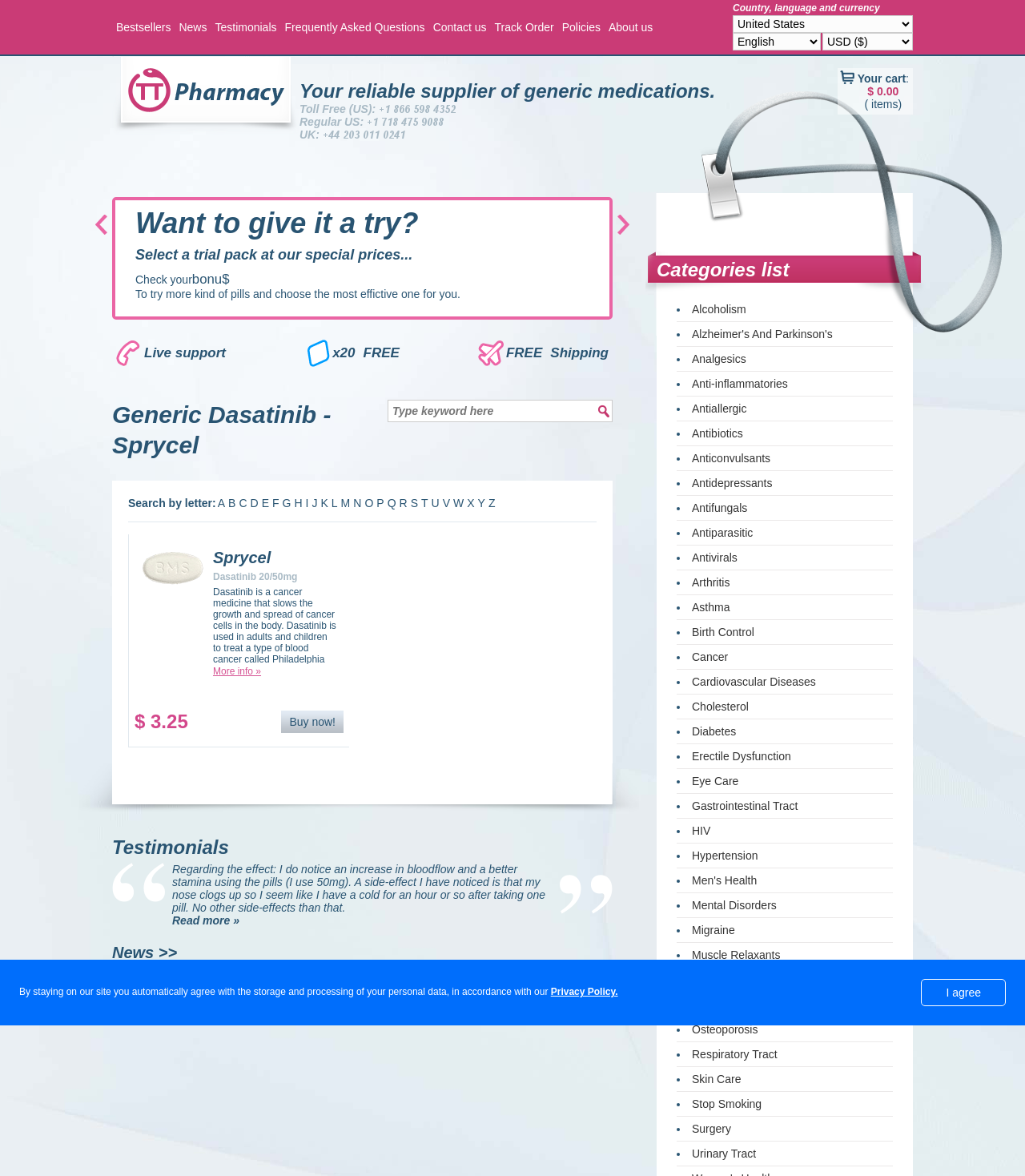Pinpoint the bounding box coordinates of the element to be clicked to execute the instruction: "Select country, language and currency".

[0.715, 0.002, 0.858, 0.012]